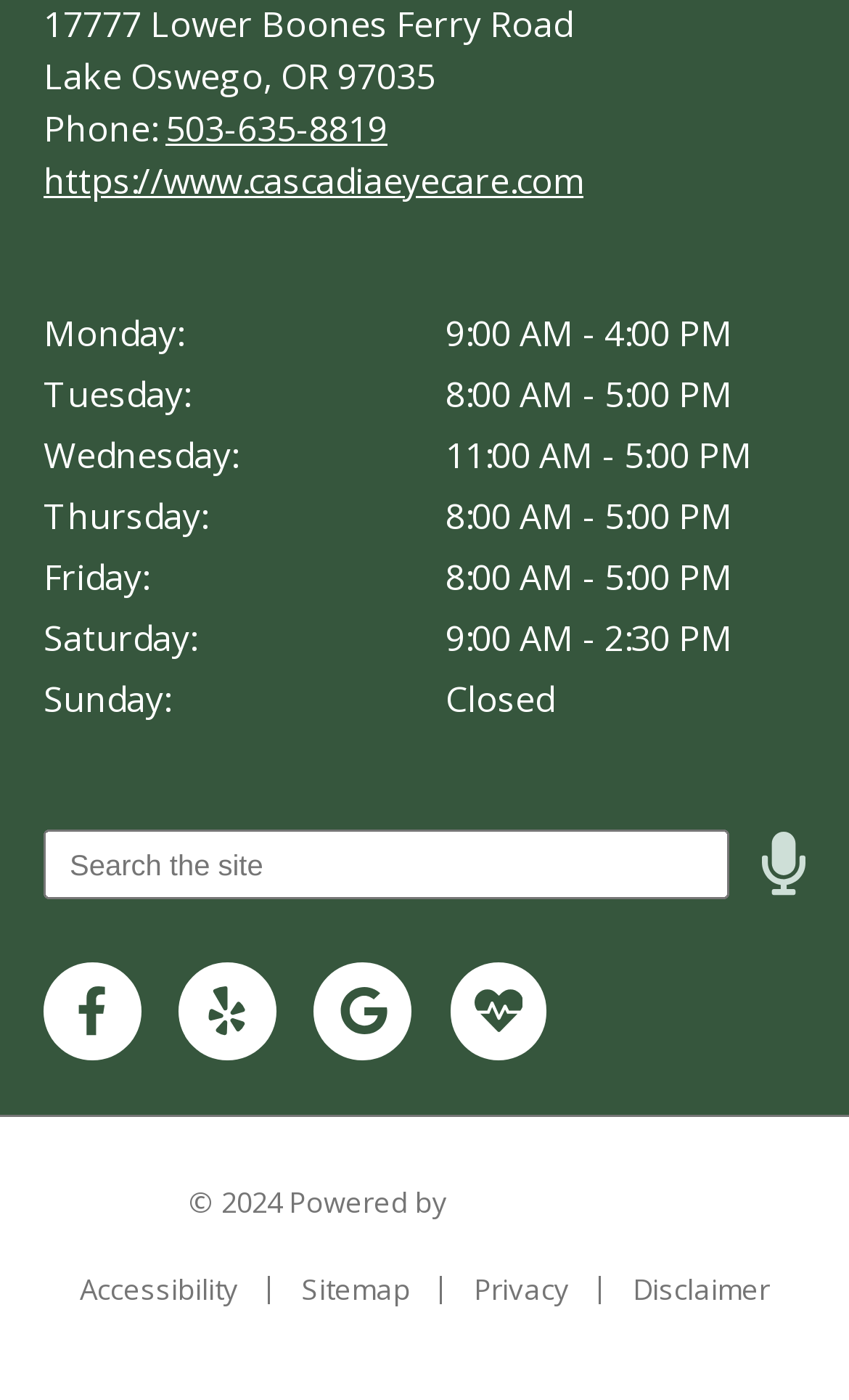Could you indicate the bounding box coordinates of the region to click in order to complete this instruction: "Check the hours for Monday".

[0.051, 0.221, 0.215, 0.255]